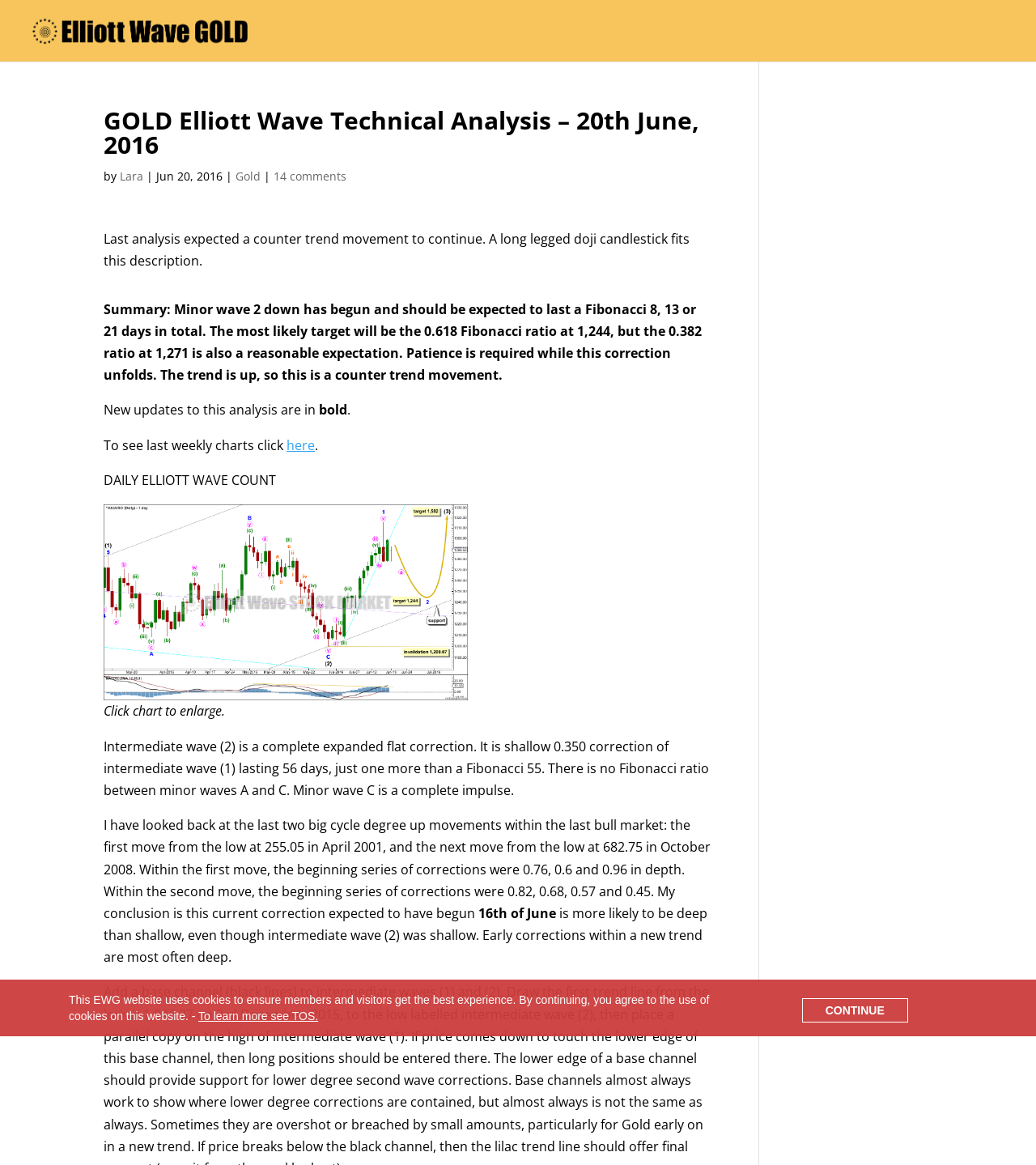Identify the bounding box coordinates for the UI element described as follows: The Think Bank. Use the format (top-left x, top-left y, bottom-right x, bottom-right y) and ensure all values are floating point numbers between 0 and 1.

None